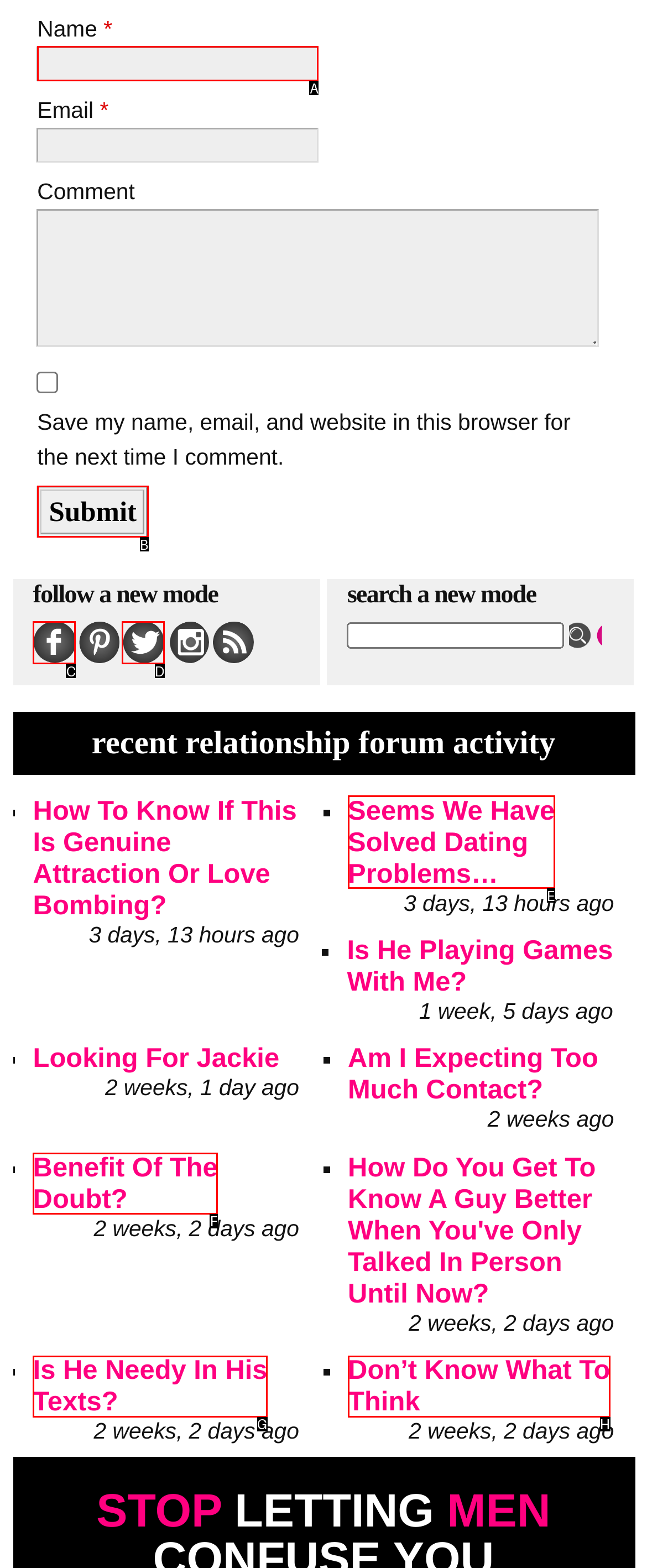Given the description: Benefit of the doubt?, identify the HTML element that corresponds to it. Respond with the letter of the correct option.

F